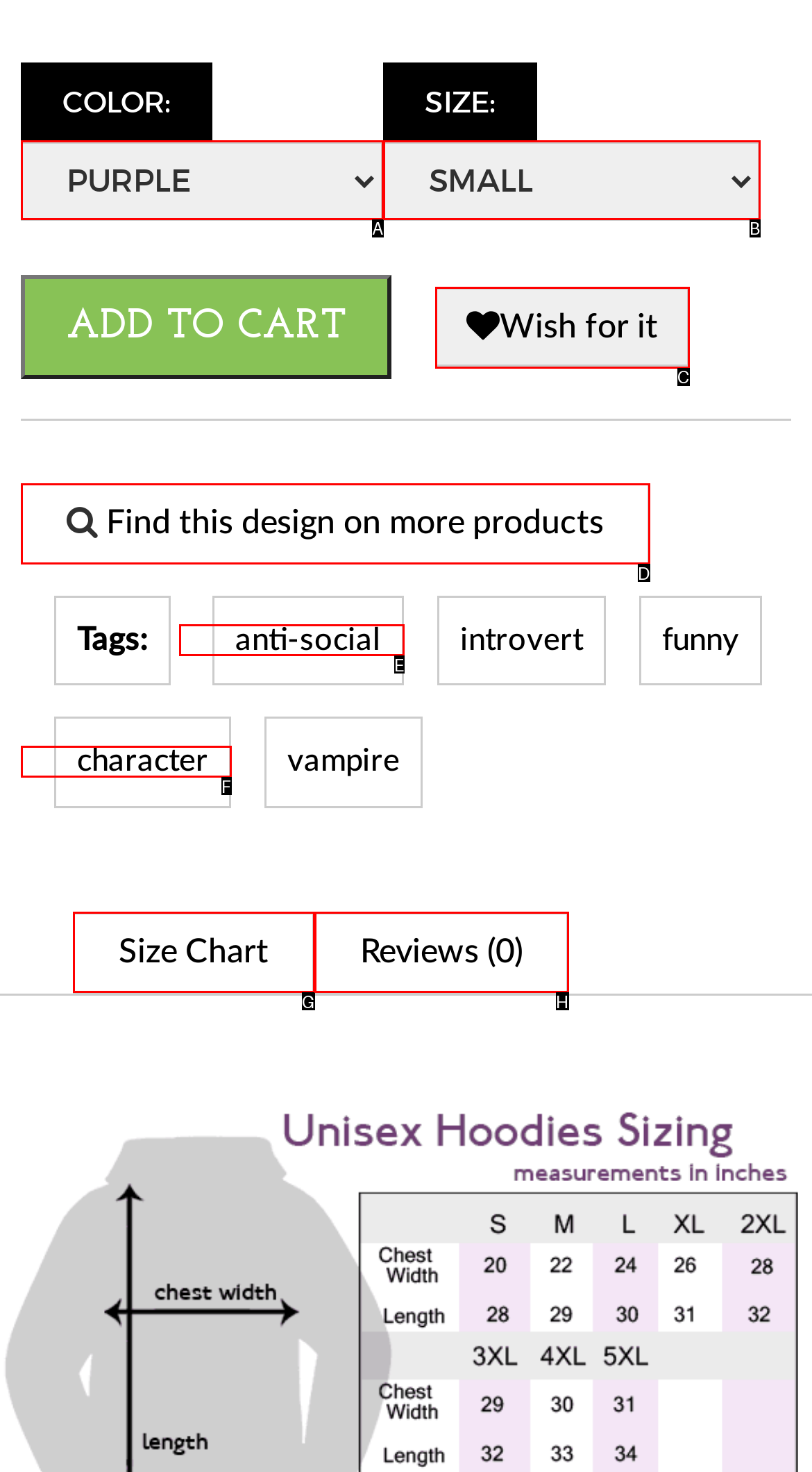What option should I click on to execute the task: Wish for it? Give the letter from the available choices.

C